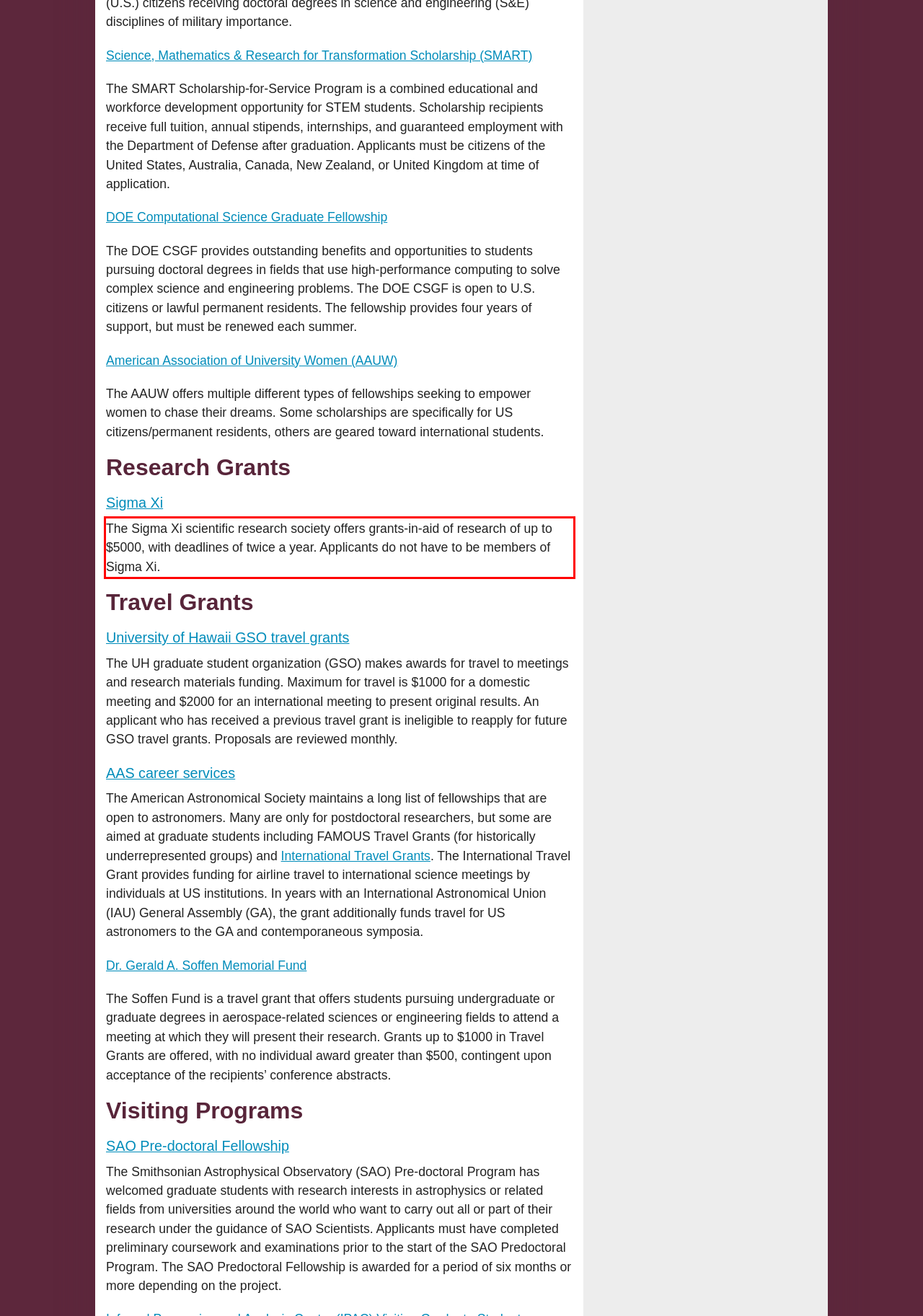Given a screenshot of a webpage, identify the red bounding box and perform OCR to recognize the text within that box.

The Sigma Xi scientific research society offers grants-in-aid of research of up to $5000, with deadlines of twice a year. Applicants do not have to be members of Sigma Xi.